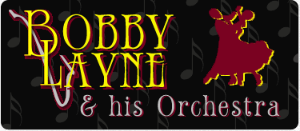What is the theme of the background design?
Look at the screenshot and respond with a single word or phrase.

Musical notes